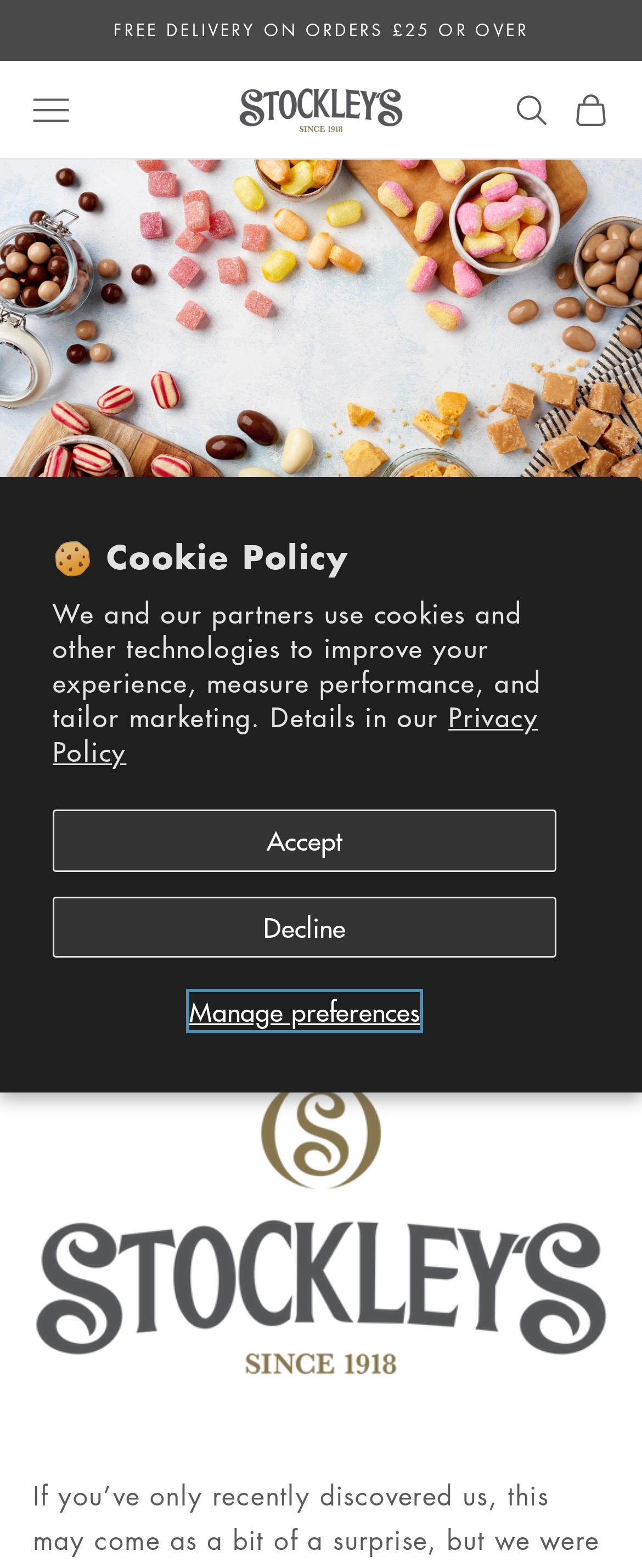Kindly respond to the following question with a single word or a brief phrase: 
What type of products are featured on the webpage?

handcrafted confectionery